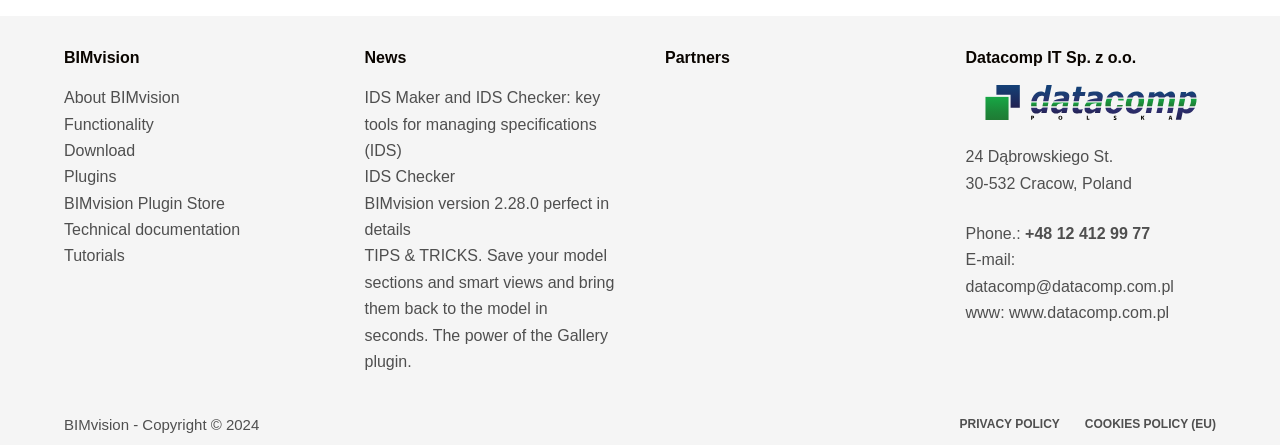What is the purpose of IDS Checker?
Based on the image, answer the question with as much detail as possible.

The purpose of IDS Checker can be inferred from the link 'IDS Maker and IDS Checker: key tools for managing specifications (IDS)' under the 'News' section, which suggests that IDS Checker is a tool used for managing specifications.